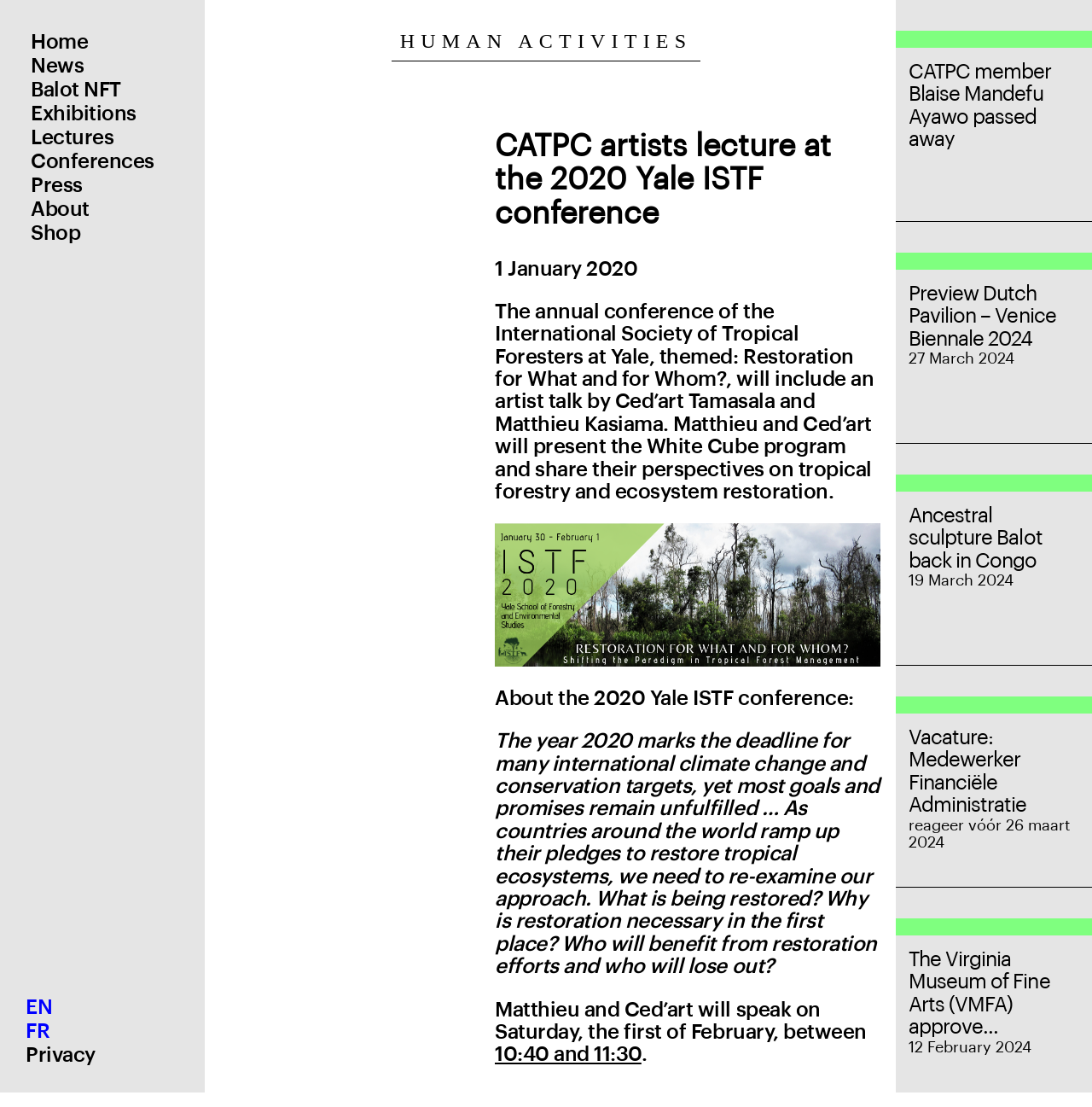What is the name of the ancestral sculpture mentioned on the webpage?
Offer a detailed and full explanation in response to the question.

I found this answer by looking at the link 'Ancestral sculpture Balot back in Congo 19 March 2024' in the complementary section of the webpage.